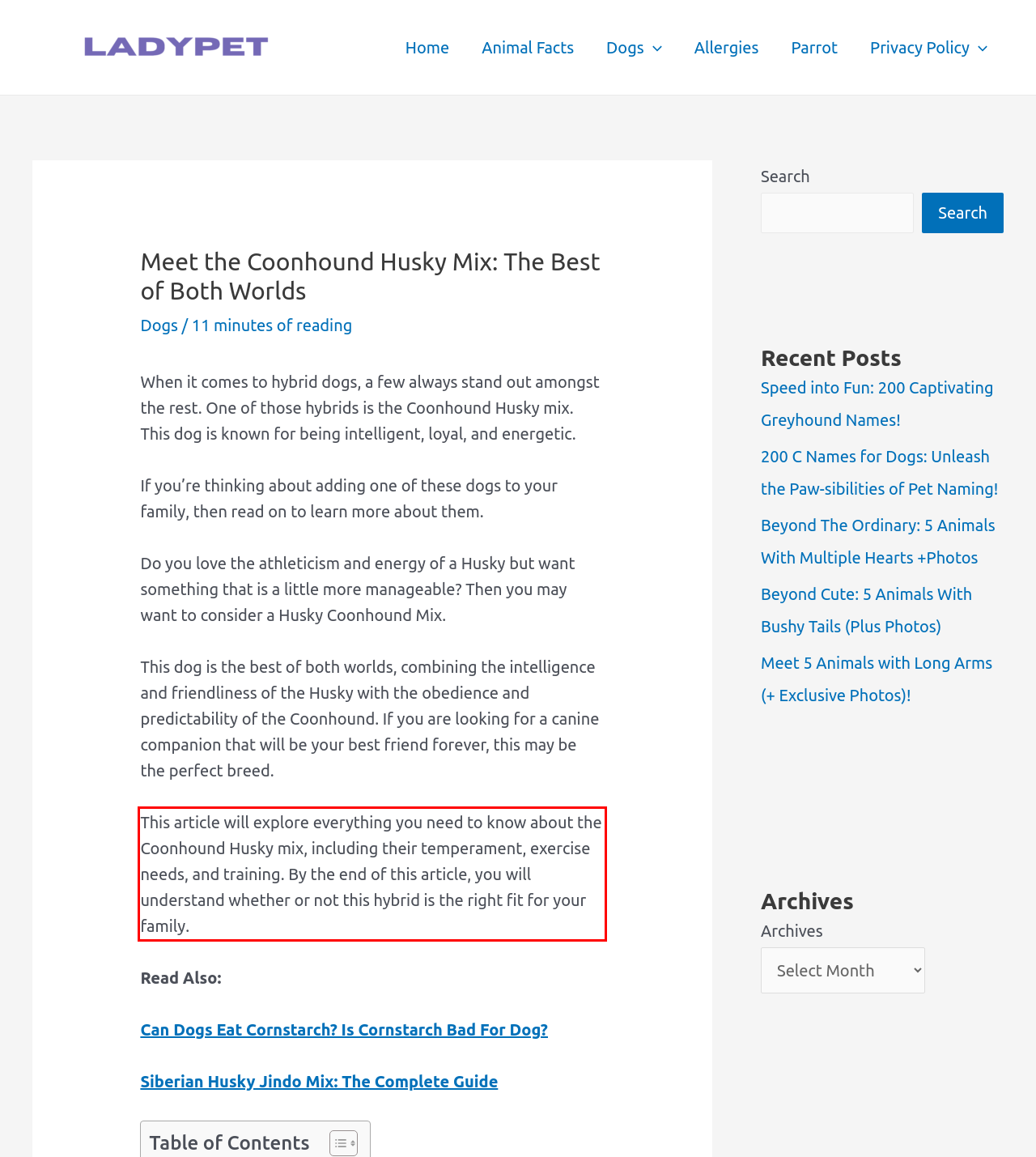Perform OCR on the text inside the red-bordered box in the provided screenshot and output the content.

This article will explore everything you need to know about the Coonhound Husky mix, including their temperament, exercise needs, and training. By the end of this article, you will understand whether or not this hybrid is the right fit for your family.